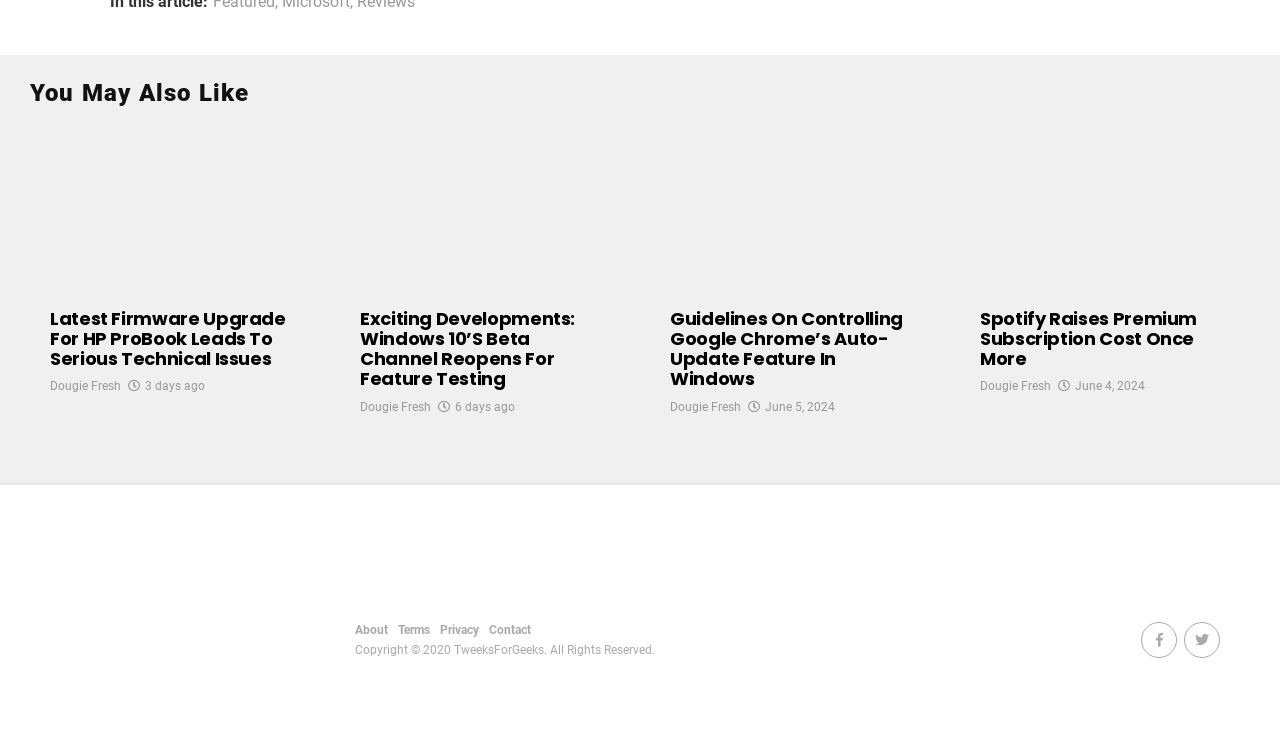Respond to the following query with just one word or a short phrase: 
What is the bounding box coordinate of the 'About' link?

[0.277, 0.825, 0.303, 0.844]